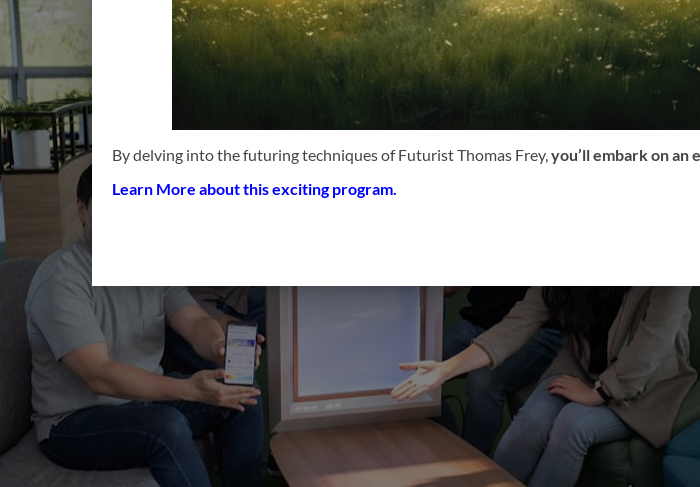Provide your answer in one word or a succinct phrase for the question: 
Who is the futurist mentioned in the caption?

Thomas Frey